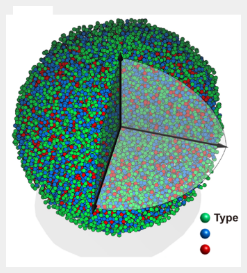Explain what is happening in the image with elaborate details.

The image features an experimental 3D atomic model of metallic glass nanoparticles, showcasing a spherical arrangement of particles differentiated by color—green, blue, and red—representing distinct types of atoms. The model provides a visually informative depiction of the spatial distribution and organization of the nanoparticles. A transparent section cut through the sphere reveals the internal structure, allowing for an examination of the particle arrangement. This visualization is integral to understanding the unique properties of metallic glass nanostructures, which were synthesized using a high-temperature thermal shock technique at the University of Maryland. The research emphasizes advancements in the field of materials science, where such nanostructures are pivotal for applications ranging from telecommunications to solar energy technologies.